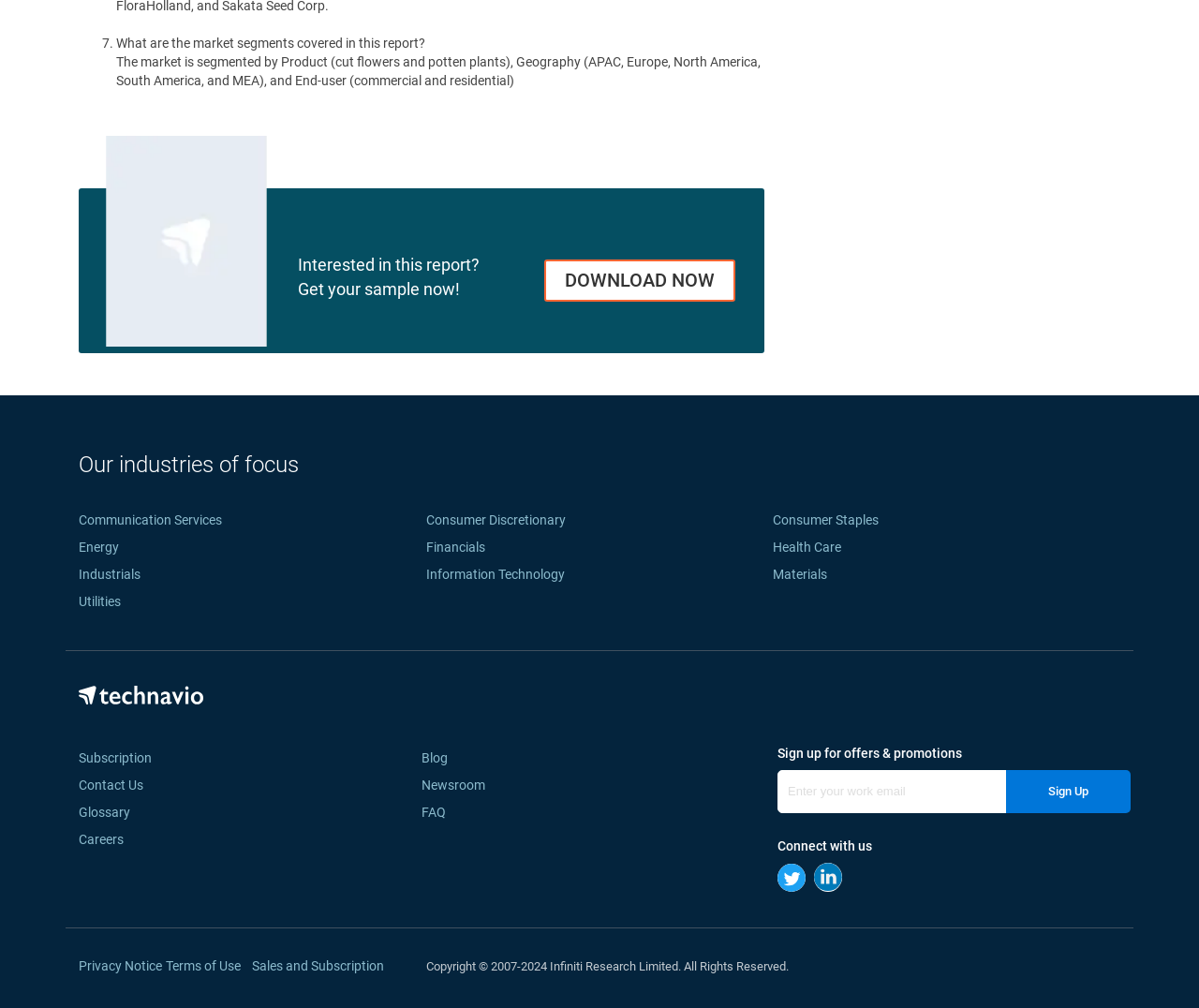Based on the element description, predict the bounding box coordinates (top-left x, top-left y, bottom-right x, bottom-right y) for the UI element in the screenshot: News & Events

None